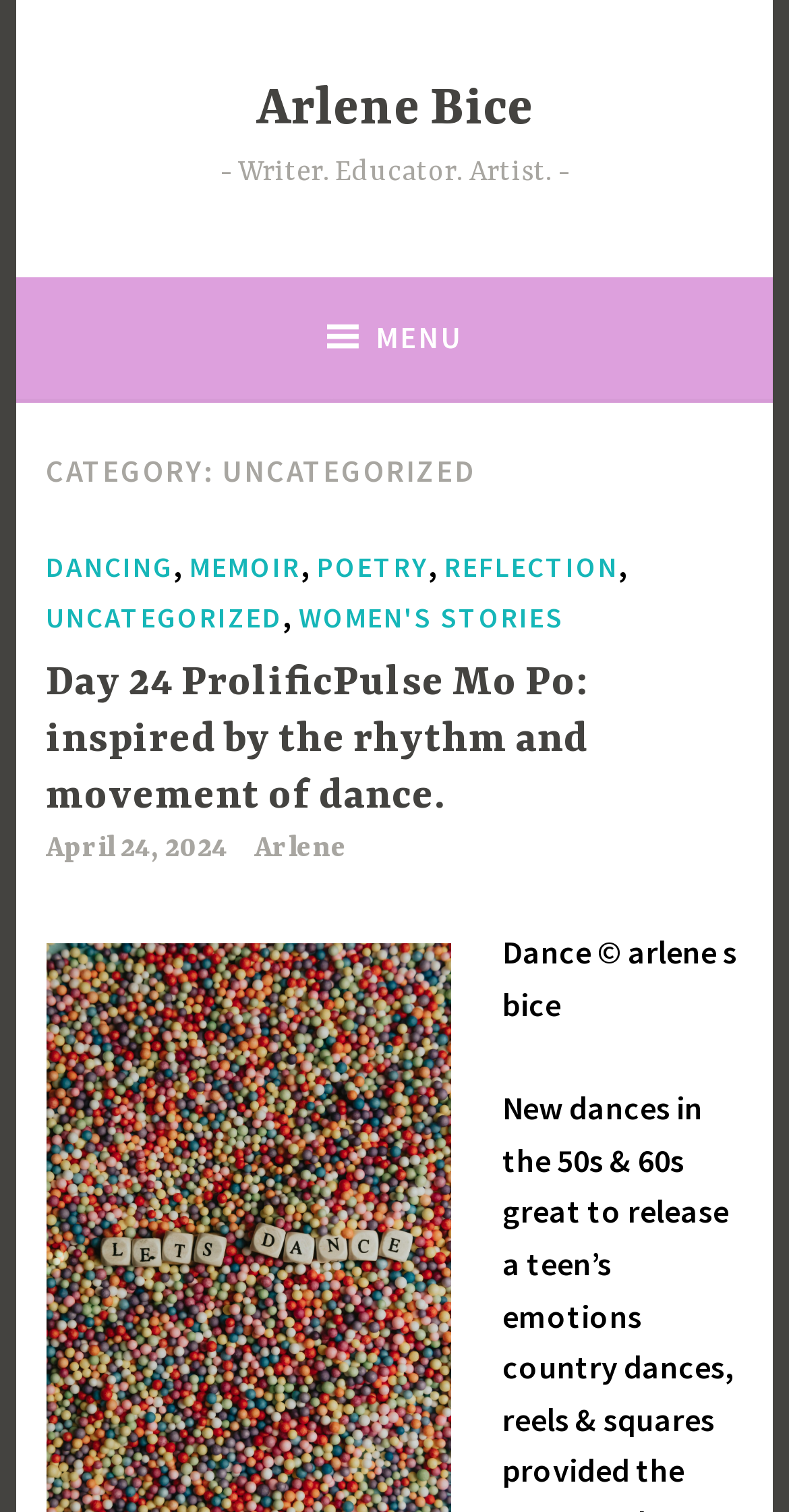Please specify the coordinates of the bounding box for the element that should be clicked to carry out this instruction: "Visit the DANCING category". The coordinates must be four float numbers between 0 and 1, formatted as [left, top, right, bottom].

[0.058, 0.36, 0.22, 0.39]